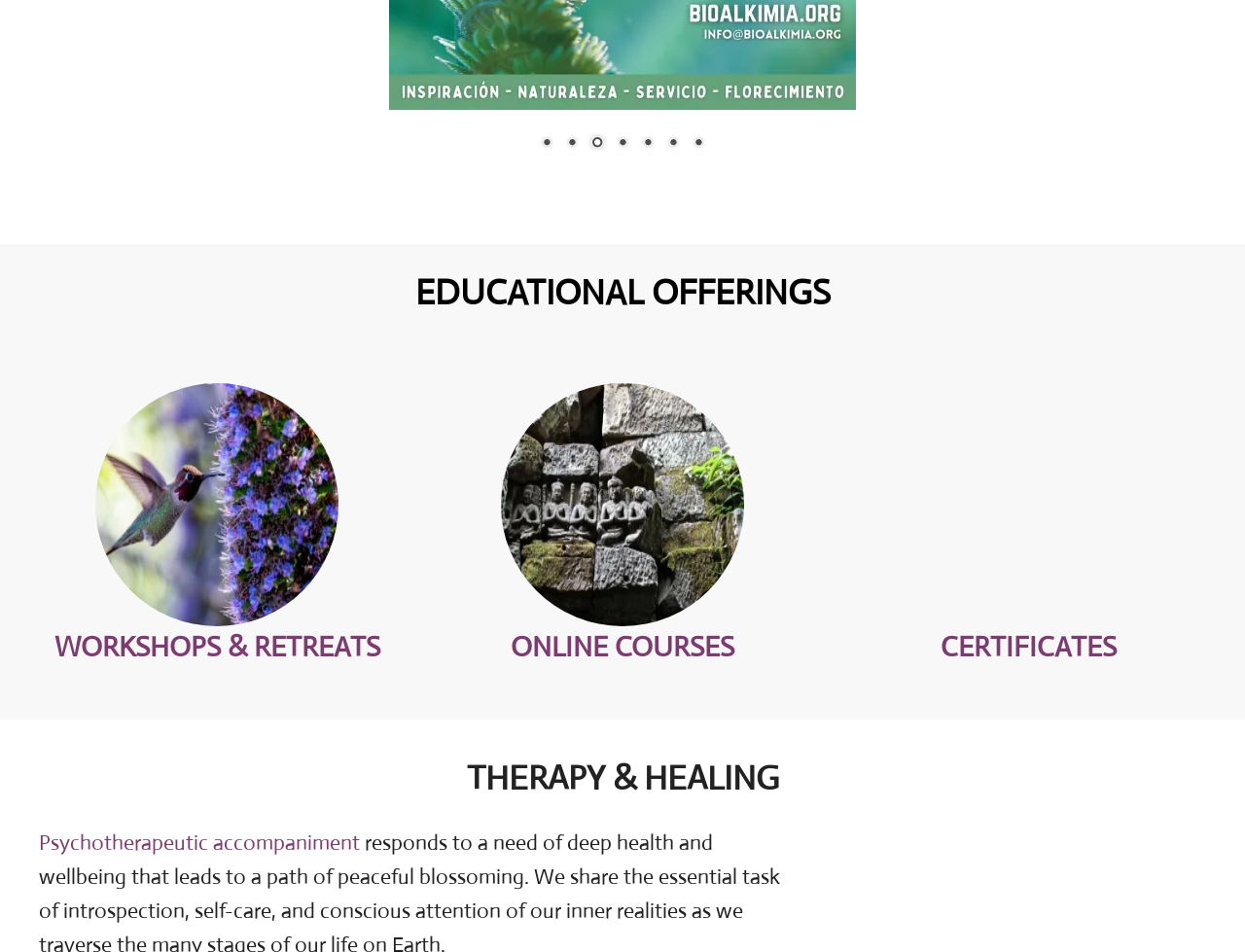Given the description "4", determine the bounding box of the corresponding UI element.

[0.491, 0.14, 0.509, 0.162]